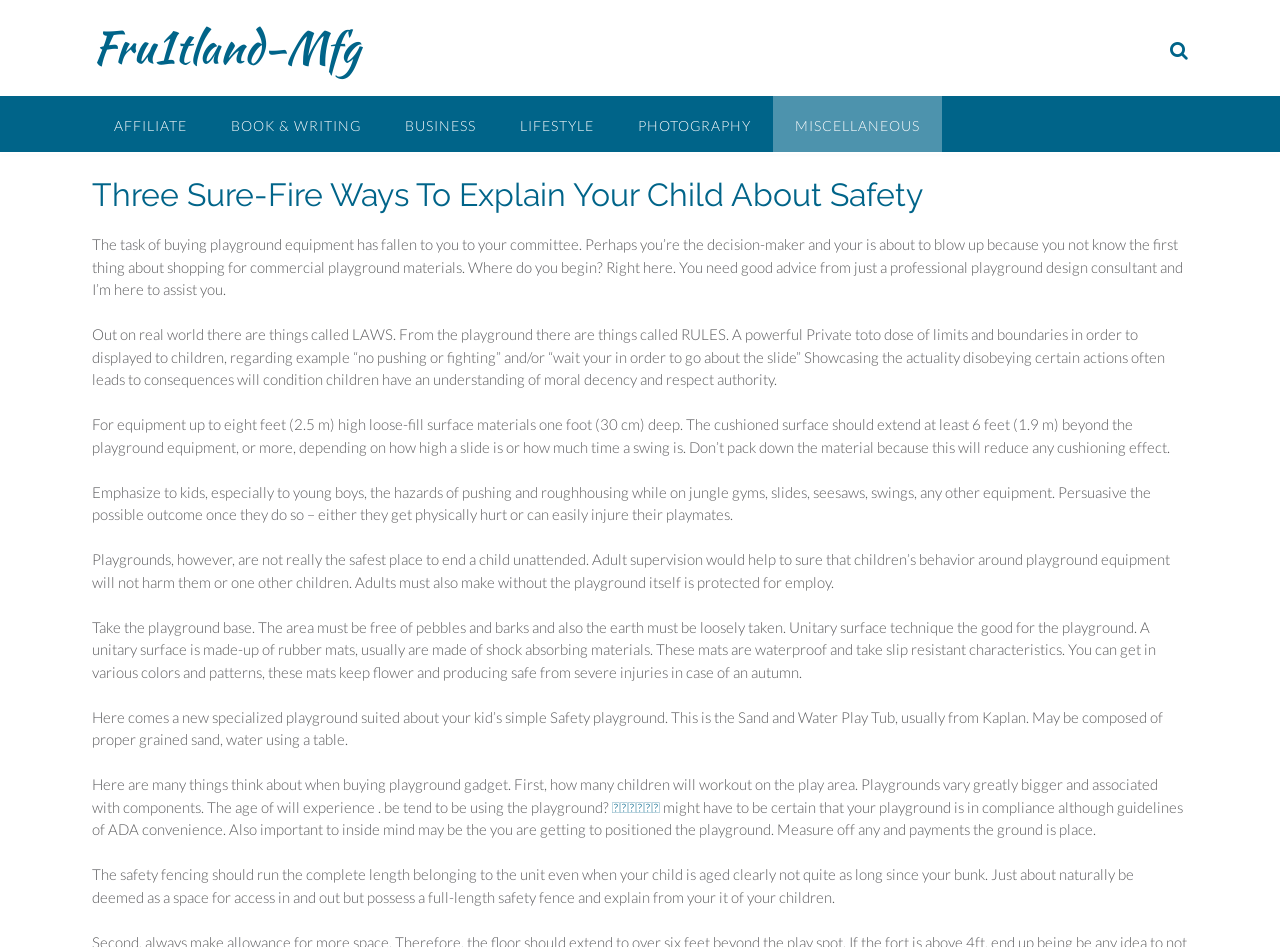Determine the bounding box coordinates for the region that must be clicked to execute the following instruction: "Read about Three Sure-Fire Ways To Explain Your Child About Safety".

[0.072, 0.188, 0.928, 0.222]